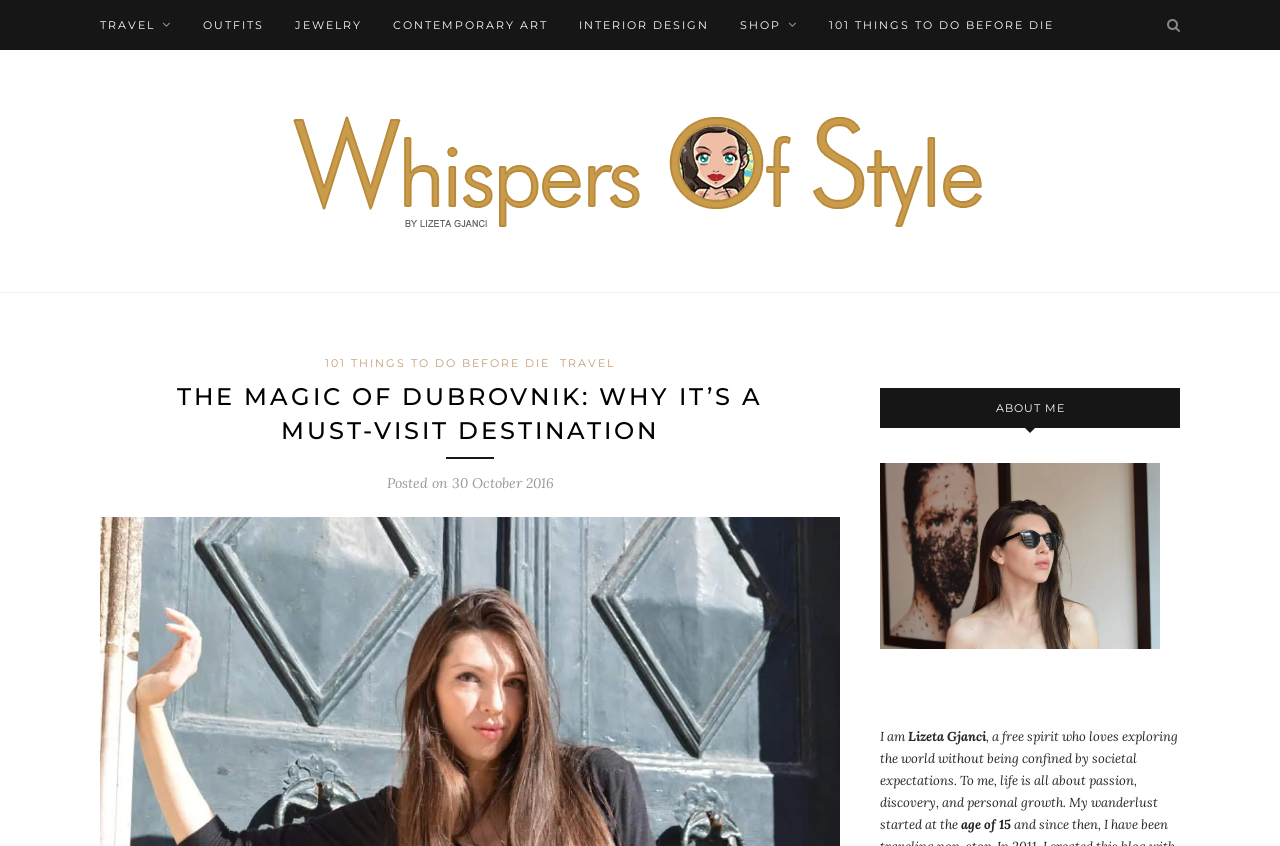Locate the bounding box coordinates of the element I should click to achieve the following instruction: "Go to 'Related Products'".

None